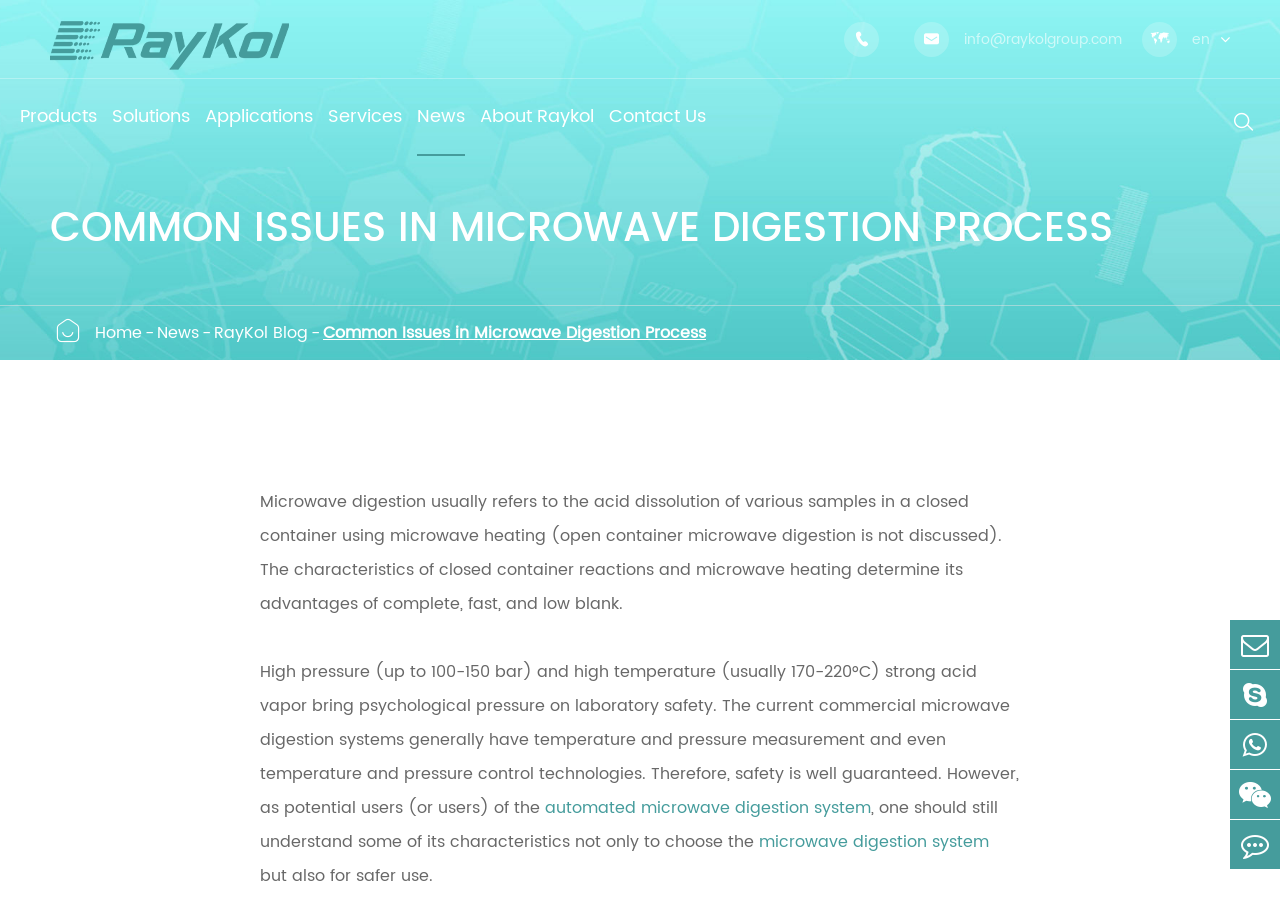Please respond to the question with a concise word or phrase:
What is the second item in the 'Services' category?

After-sales Supports